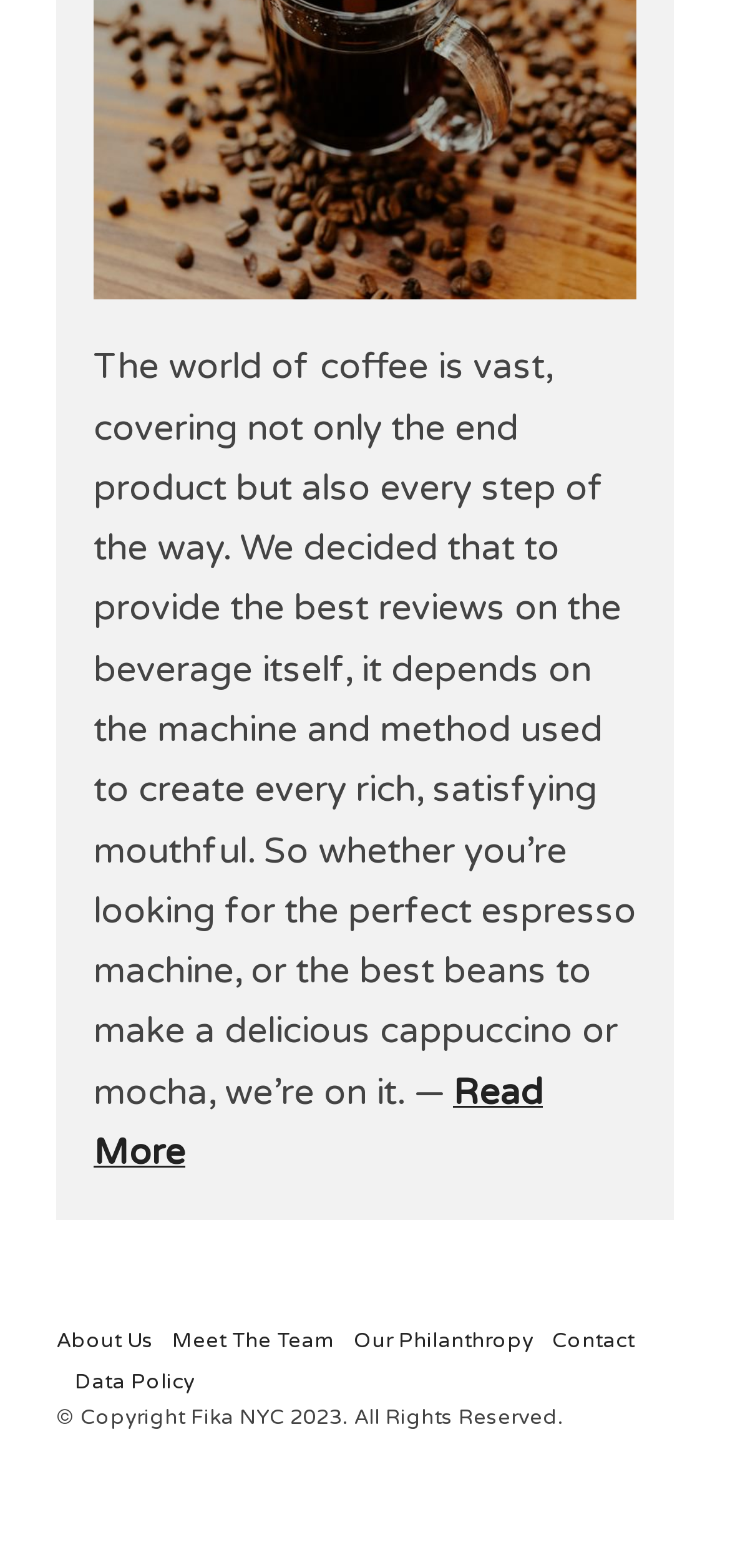Refer to the screenshot and give an in-depth answer to this question: What is the main topic of this website?

The main topic of this website is coffee, as indicated by the introductory text 'The world of coffee is vast...' and the mention of espresso machines, beans, and coffee drinks like cappuccino and mocha.